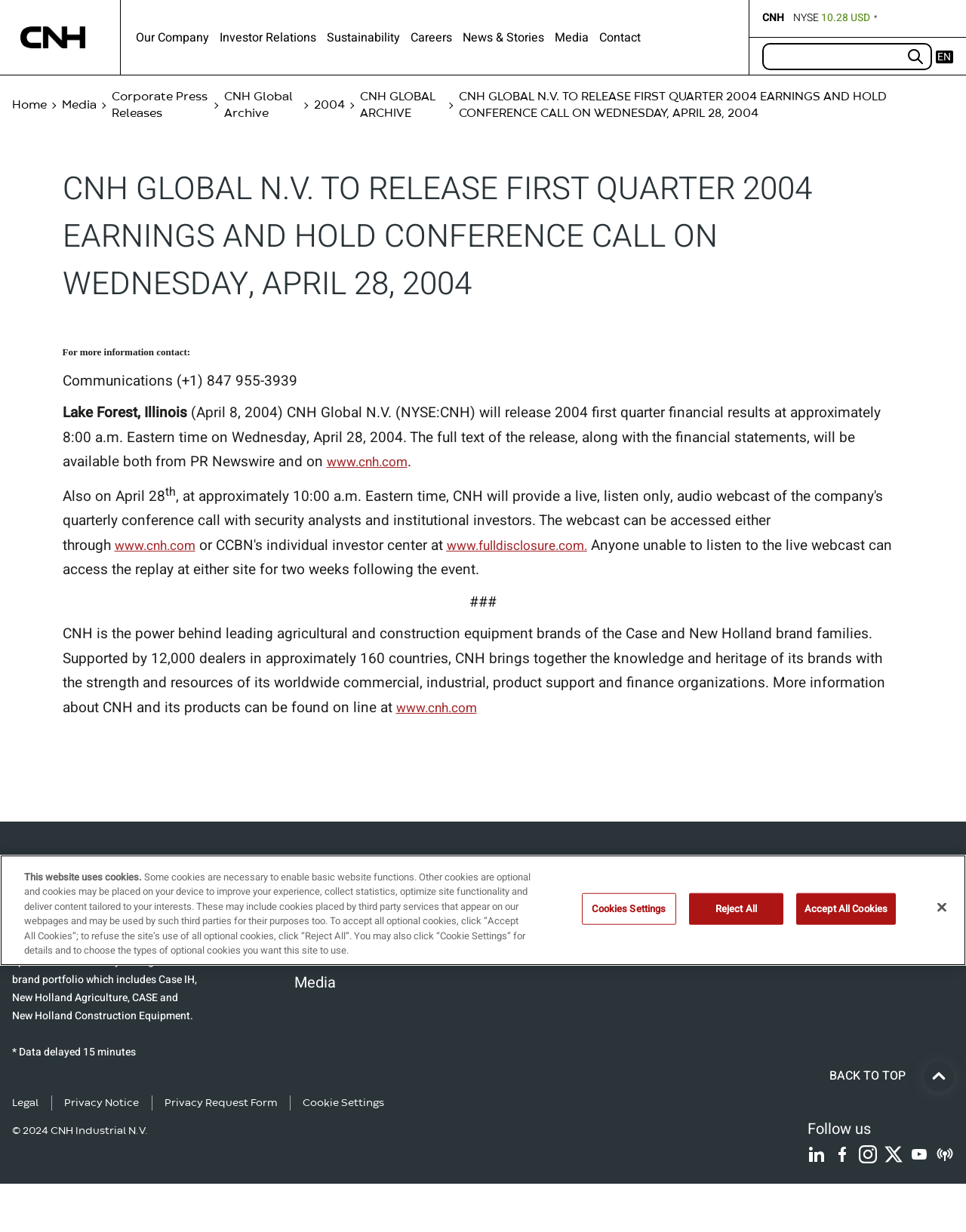How many brands does the company operate?
Using the image, respond with a single word or phrase.

2